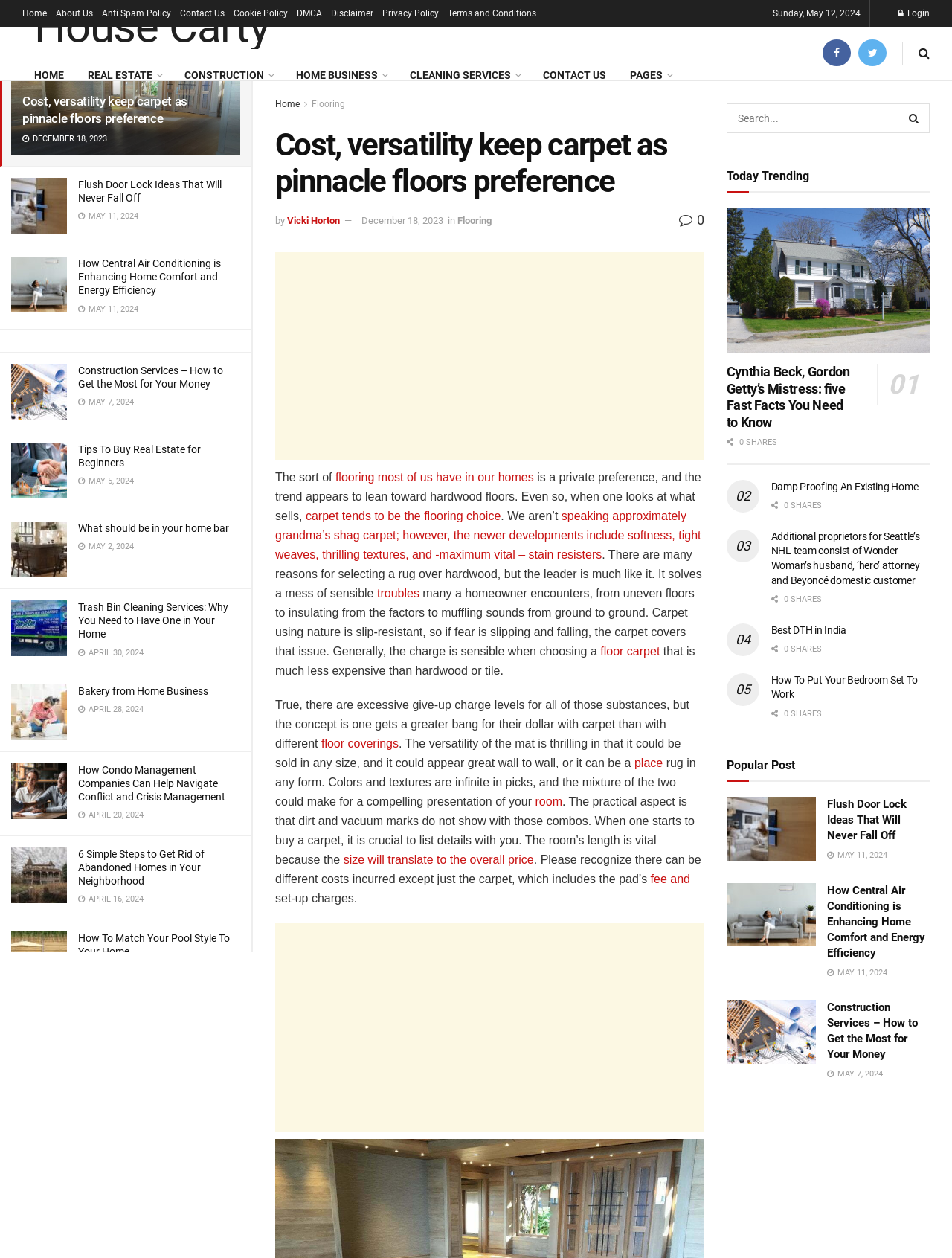By analyzing the image, answer the following question with a detailed response: Is there a 'Load More' button at the bottom of the webpage?

I scrolled to the bottom of the webpage and found a button with the text 'Load More', indicating that there are more articles to be loaded.